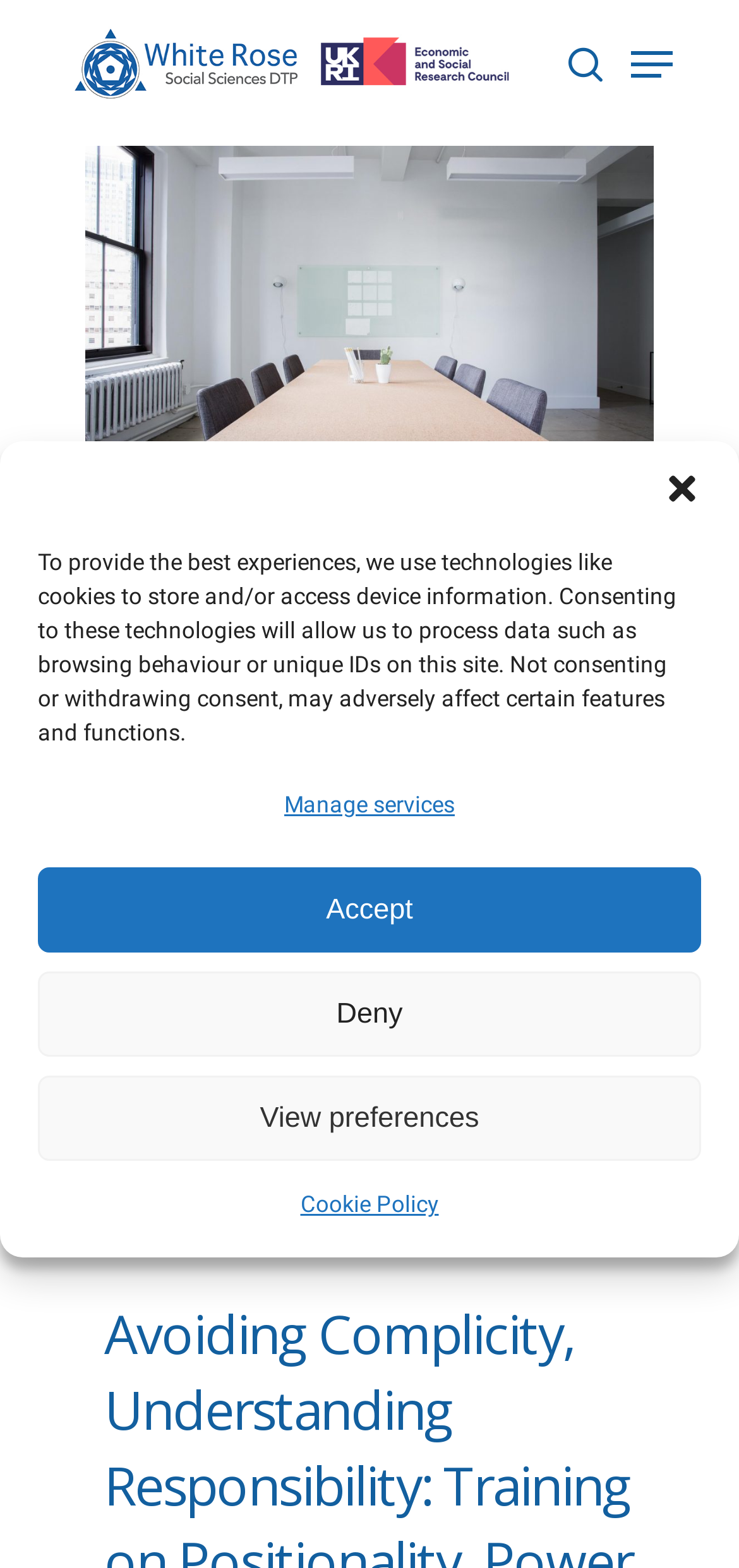Could you locate the bounding box coordinates for the section that should be clicked to accomplish this task: "View navigation menu".

[0.854, 0.028, 0.91, 0.053]